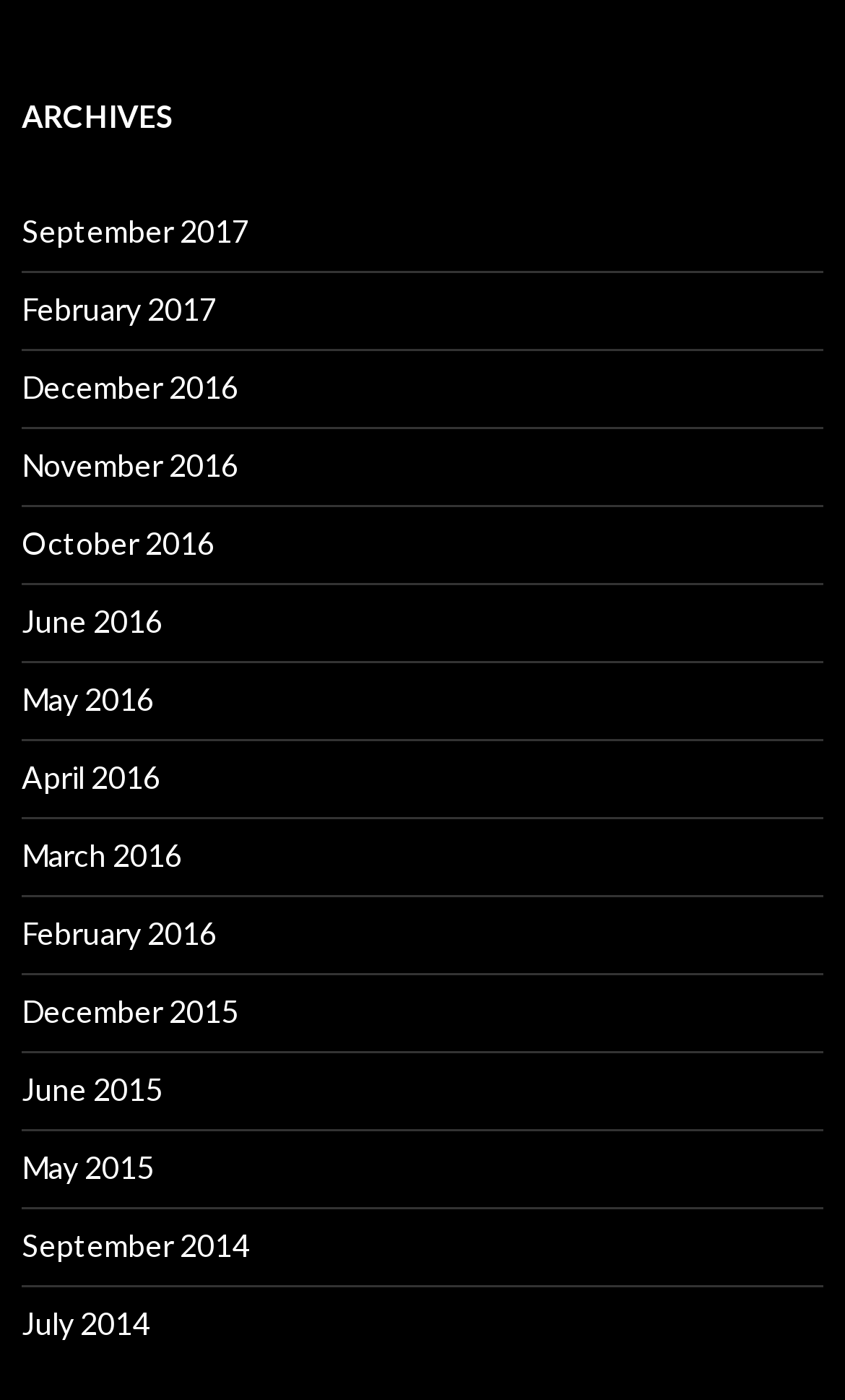Respond to the following question using a concise word or phrase: 
How many links are available on this webpage?

16